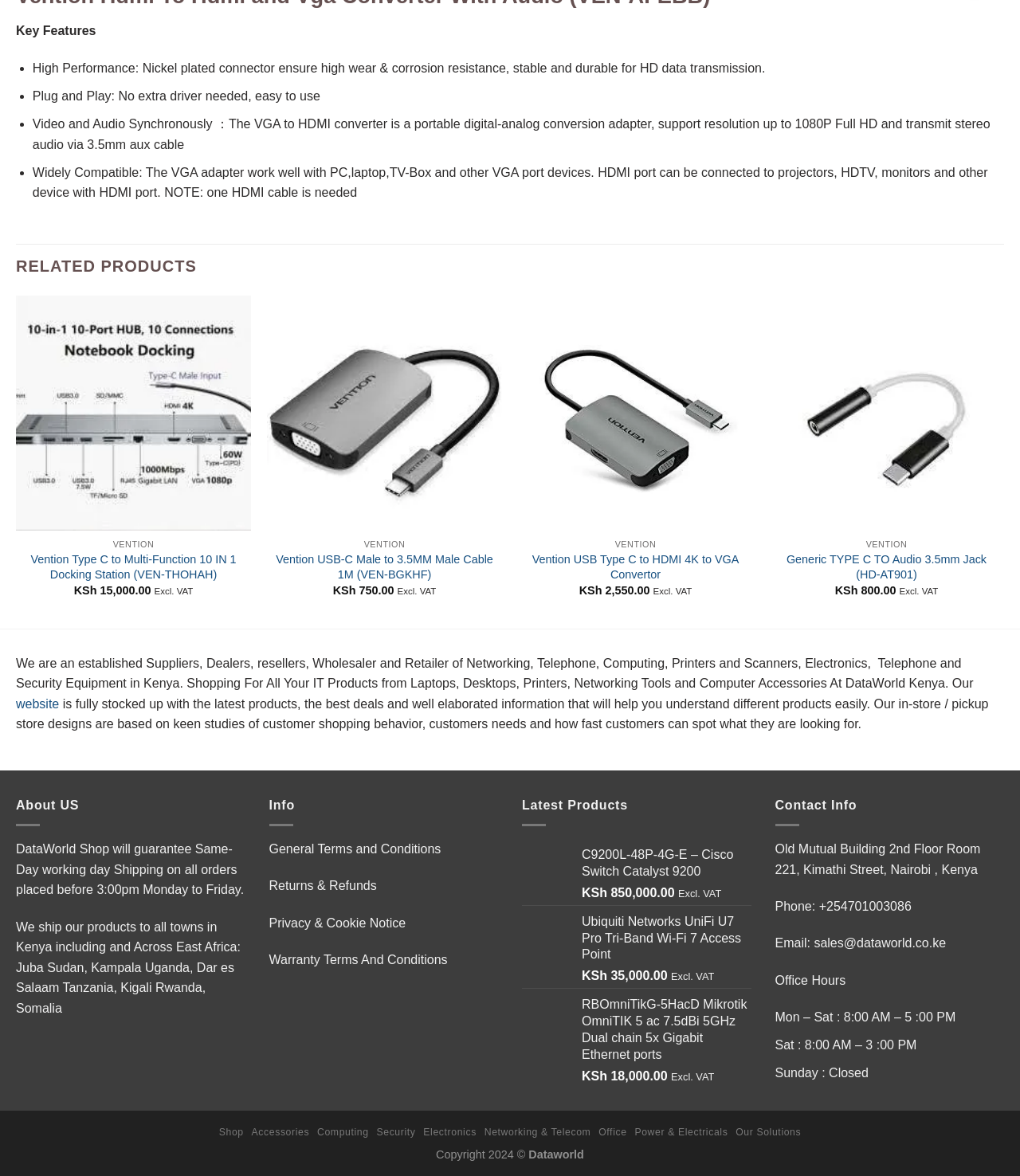How many related products are shown?
Refer to the image and provide a one-word or short phrase answer.

4